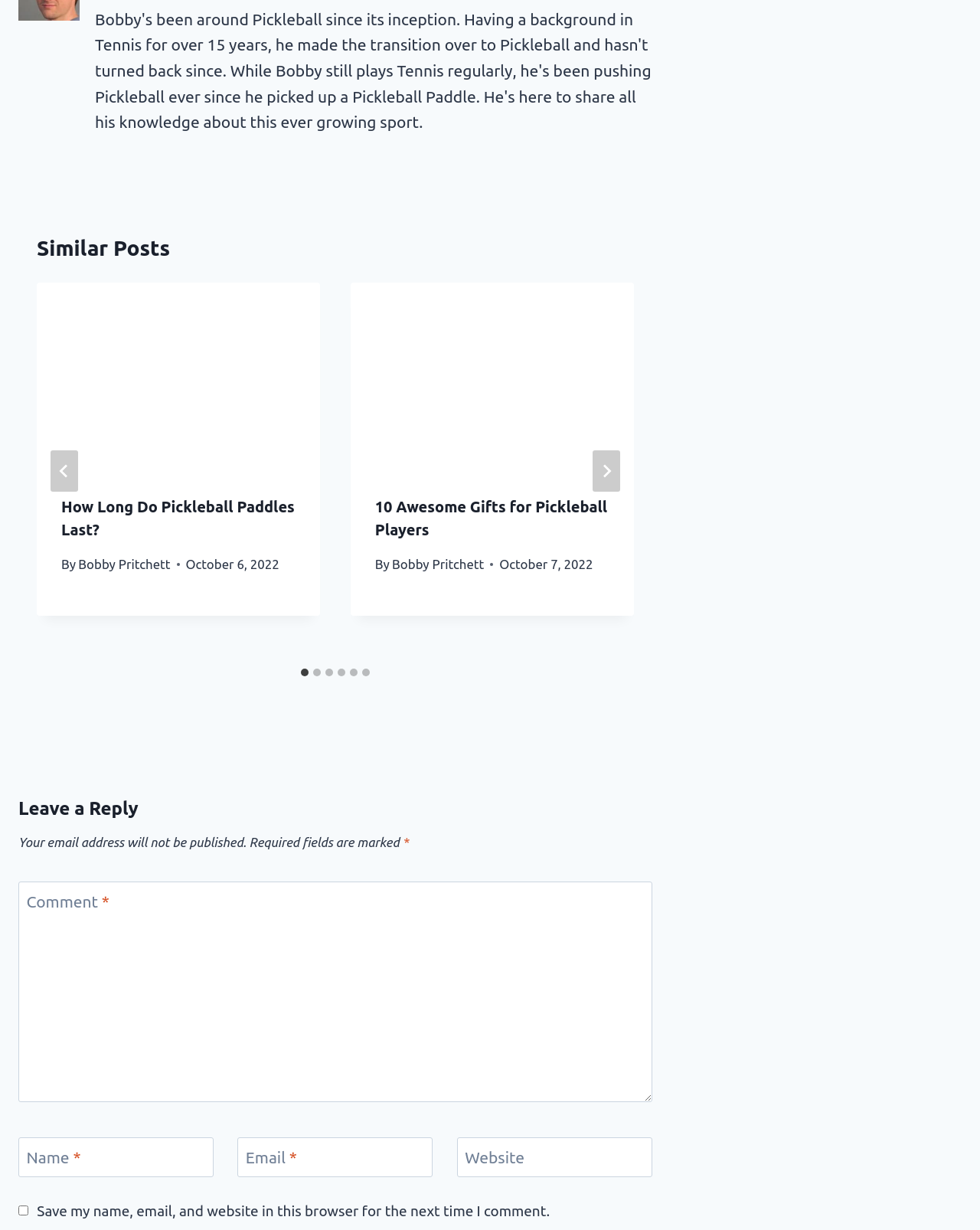Kindly determine the bounding box coordinates of the area that needs to be clicked to fulfill this instruction: "Click the 'Next' button".

[0.604, 0.366, 0.632, 0.4]